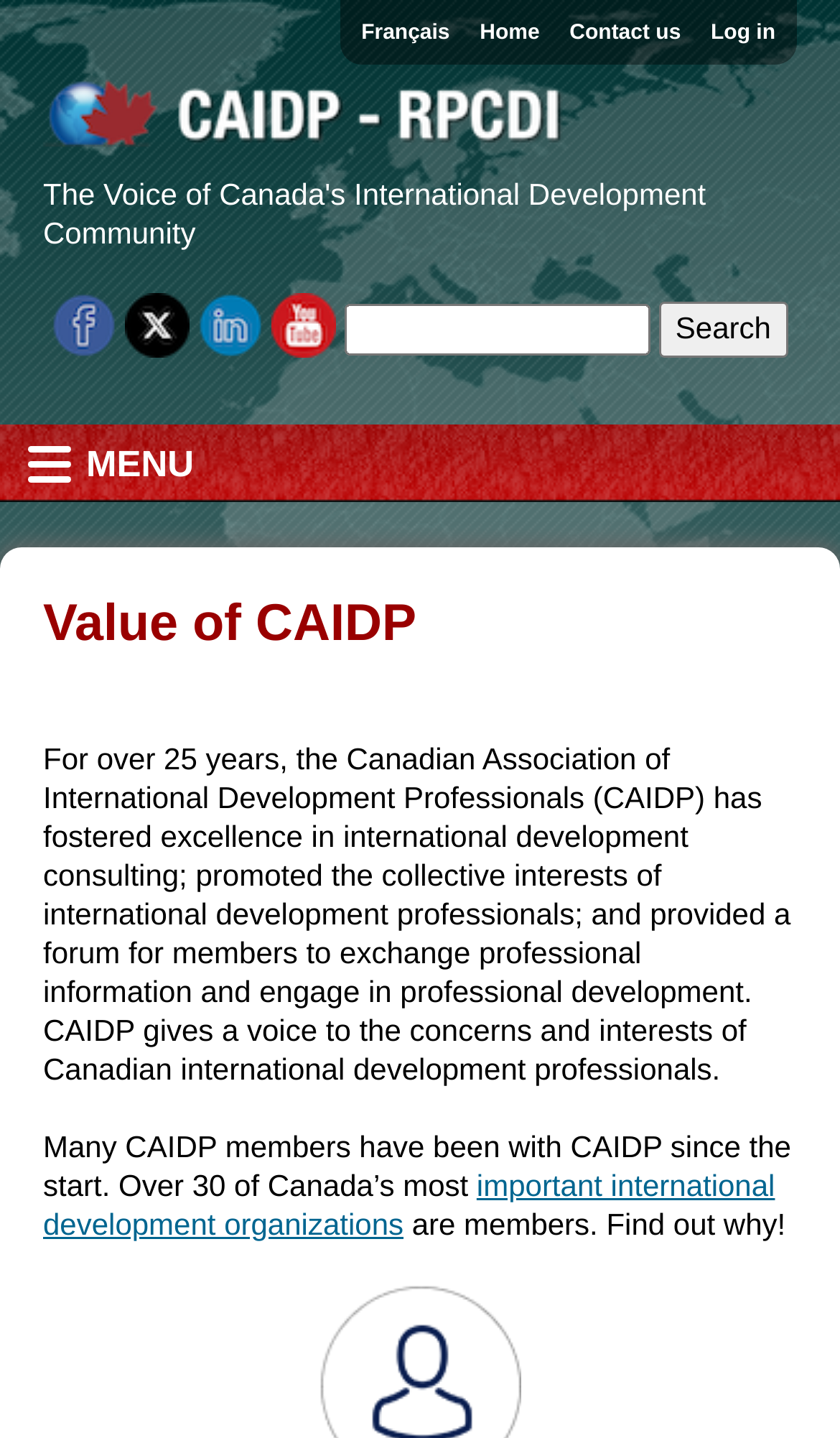What is the name of the organization?
Please elaborate on the answer to the question with detailed information.

The name of the organization can be found in the heading 'Value of CAIDP' which is a child element of the root element. The text content of this heading is 'Value of CAIDP | CAIDP-RPCDI'.